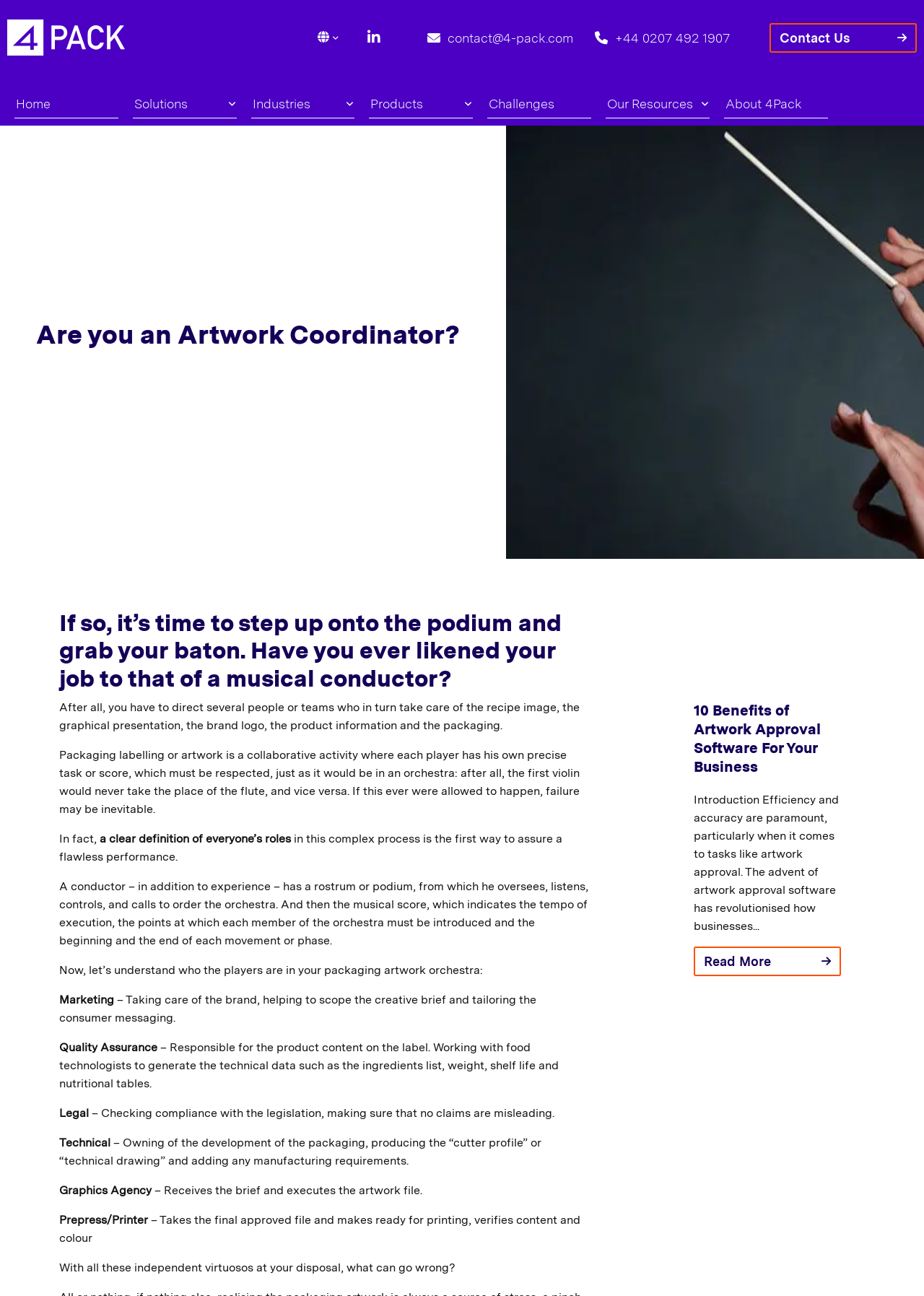What is the primary heading on this webpage?

Are you an Artwork Coordinator?